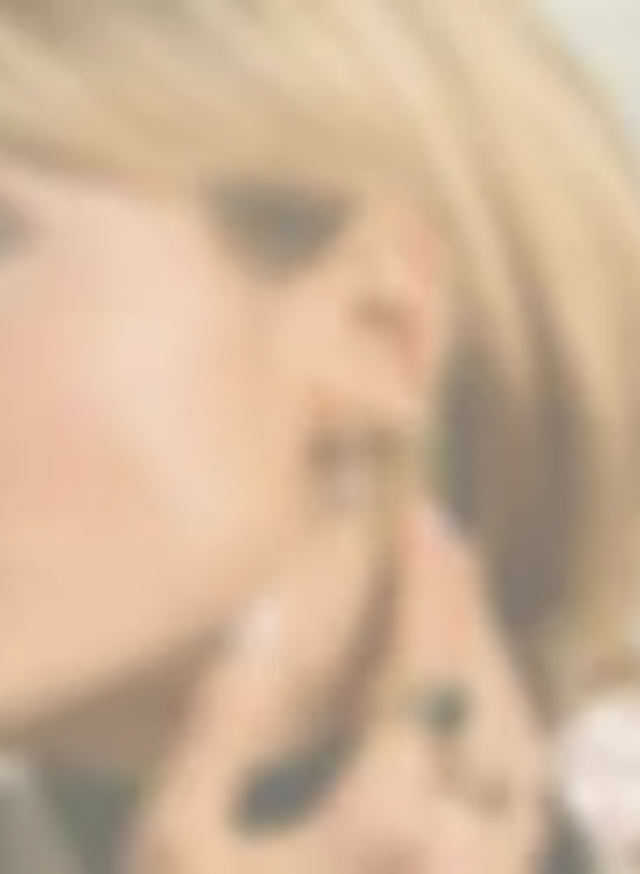What is the primary focus of the image?
Based on the visual, give a brief answer using one word or a short phrase.

jewellery